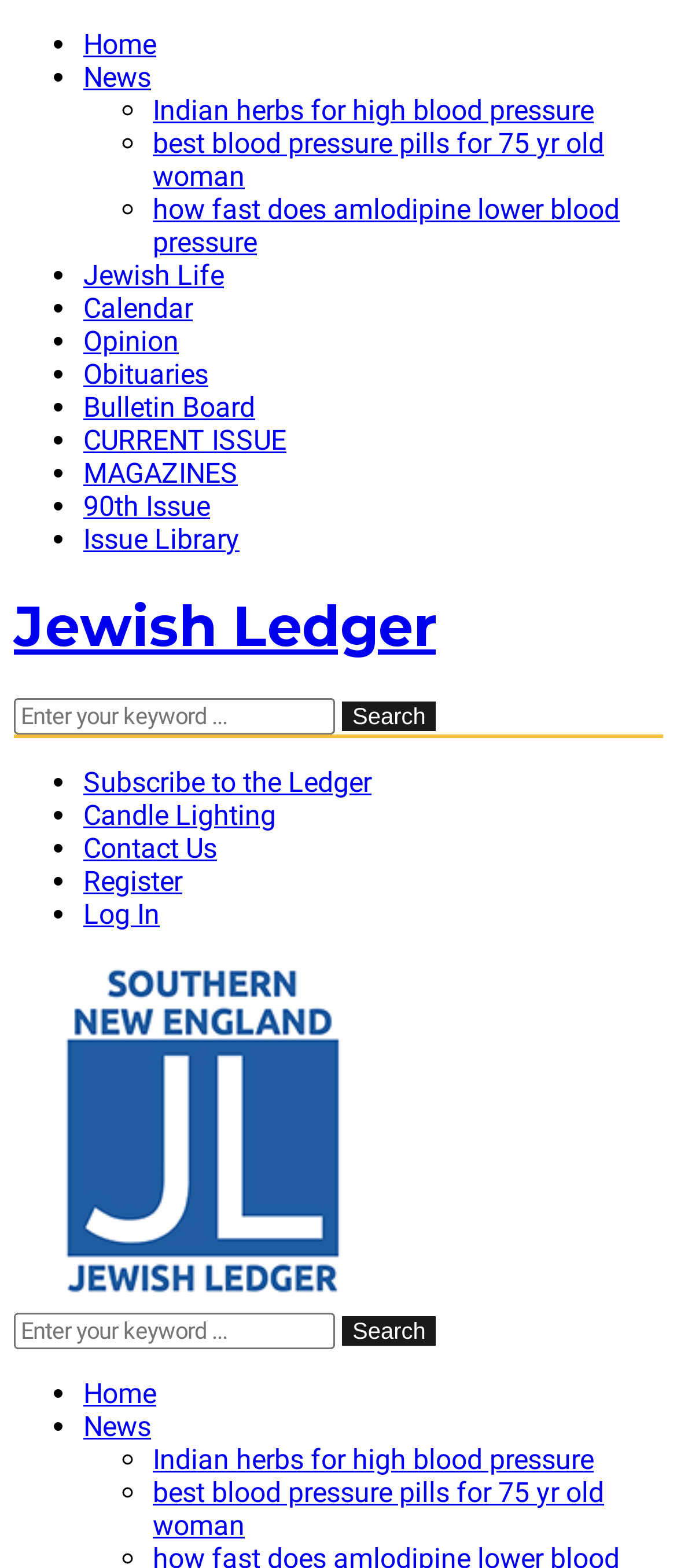Using the description: "Home", determine the UI element's bounding box coordinates. Ensure the coordinates are in the format of four float numbers between 0 and 1, i.e., [left, top, right, bottom].

[0.123, 0.878, 0.231, 0.899]